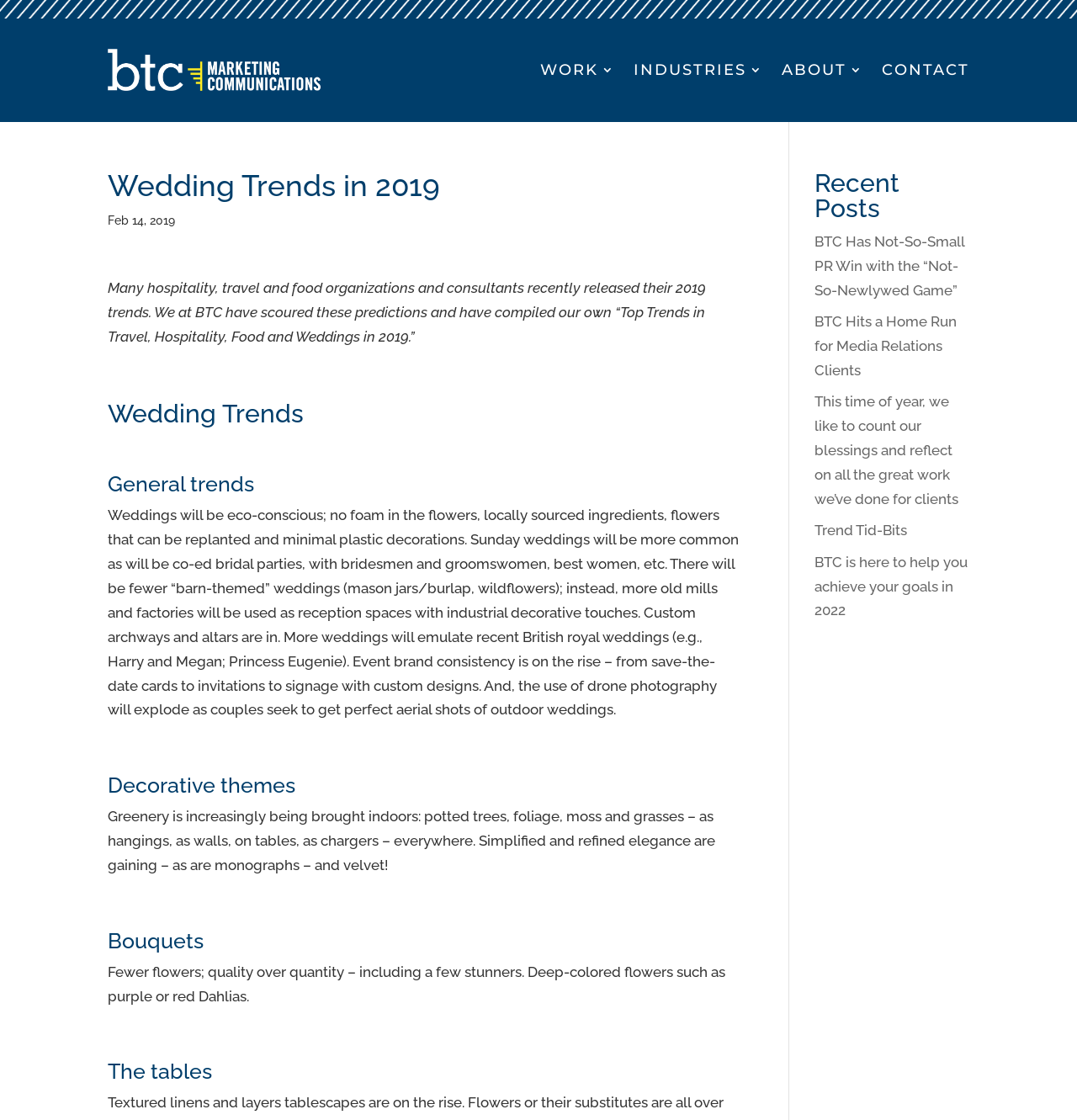Specify the bounding box coordinates of the element's area that should be clicked to execute the given instruction: "Click on the 'WORK' link". The coordinates should be four float numbers between 0 and 1, i.e., [left, top, right, bottom].

[0.502, 0.034, 0.571, 0.091]